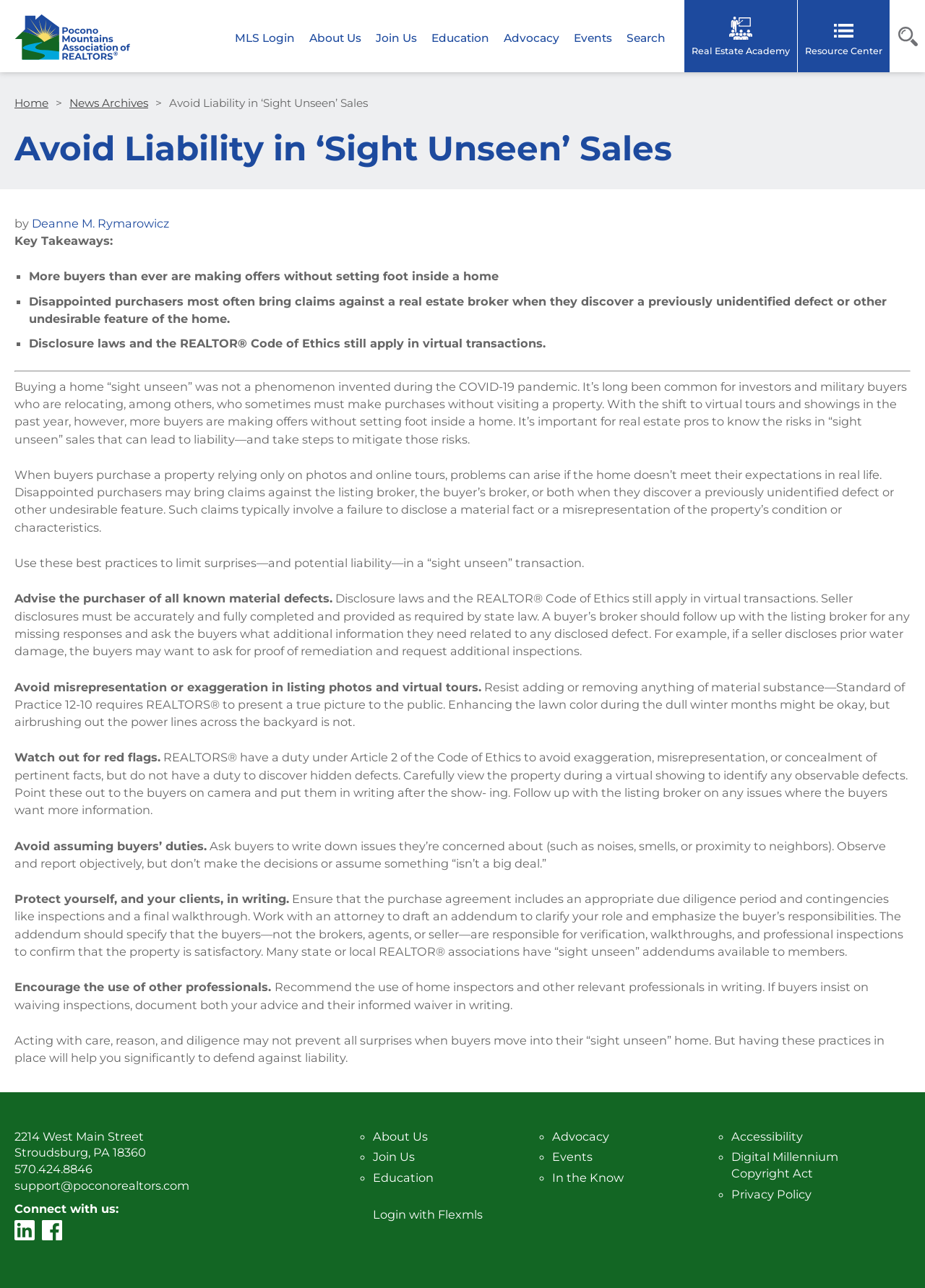Can you find the bounding box coordinates of the area I should click to execute the following instruction: "Click MLS Login"?

[0.254, 0.025, 0.319, 0.034]